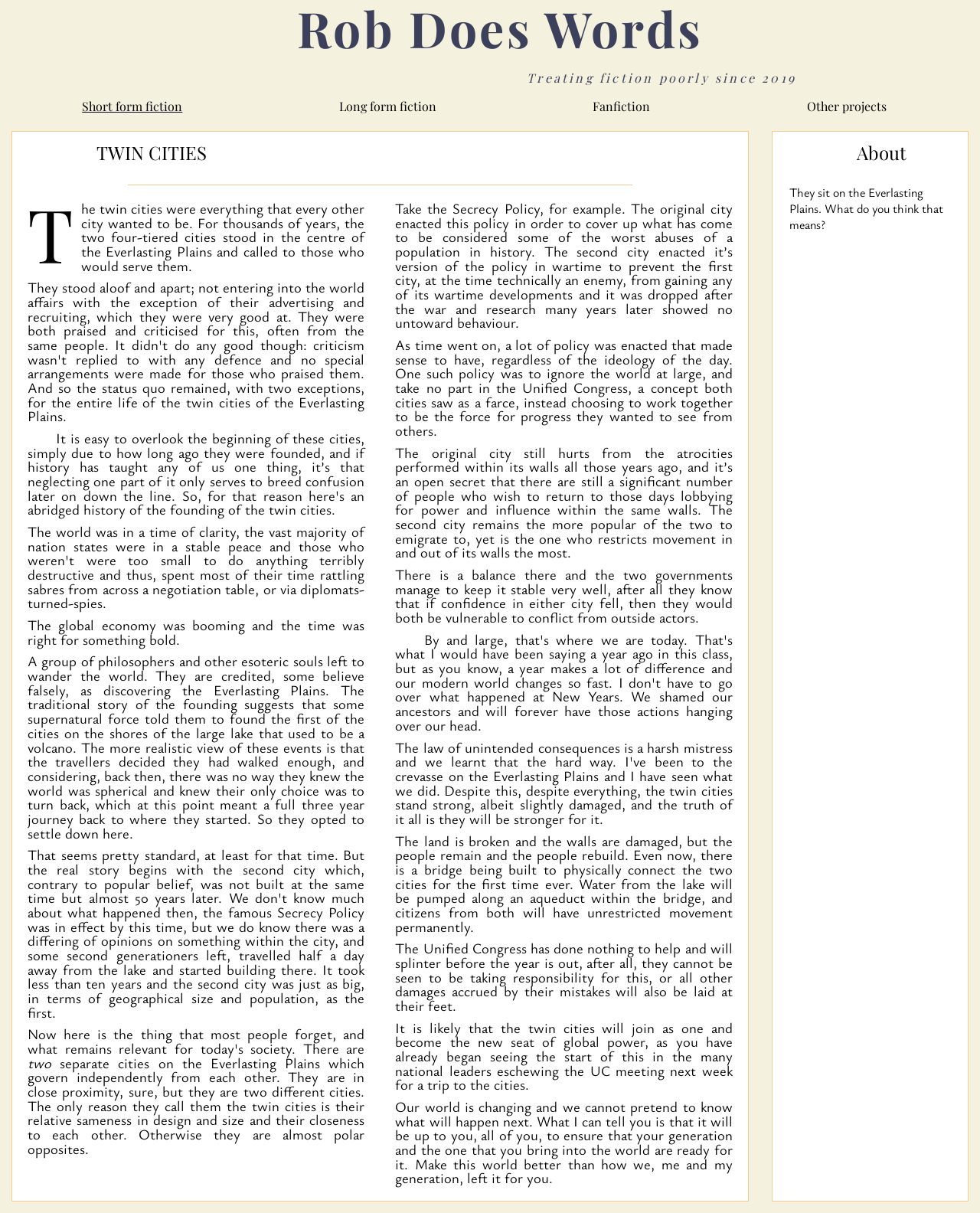Why was the Secrecy Policy enacted in the original city?
Respond with a short answer, either a single word or a phrase, based on the image.

To cover up abuses